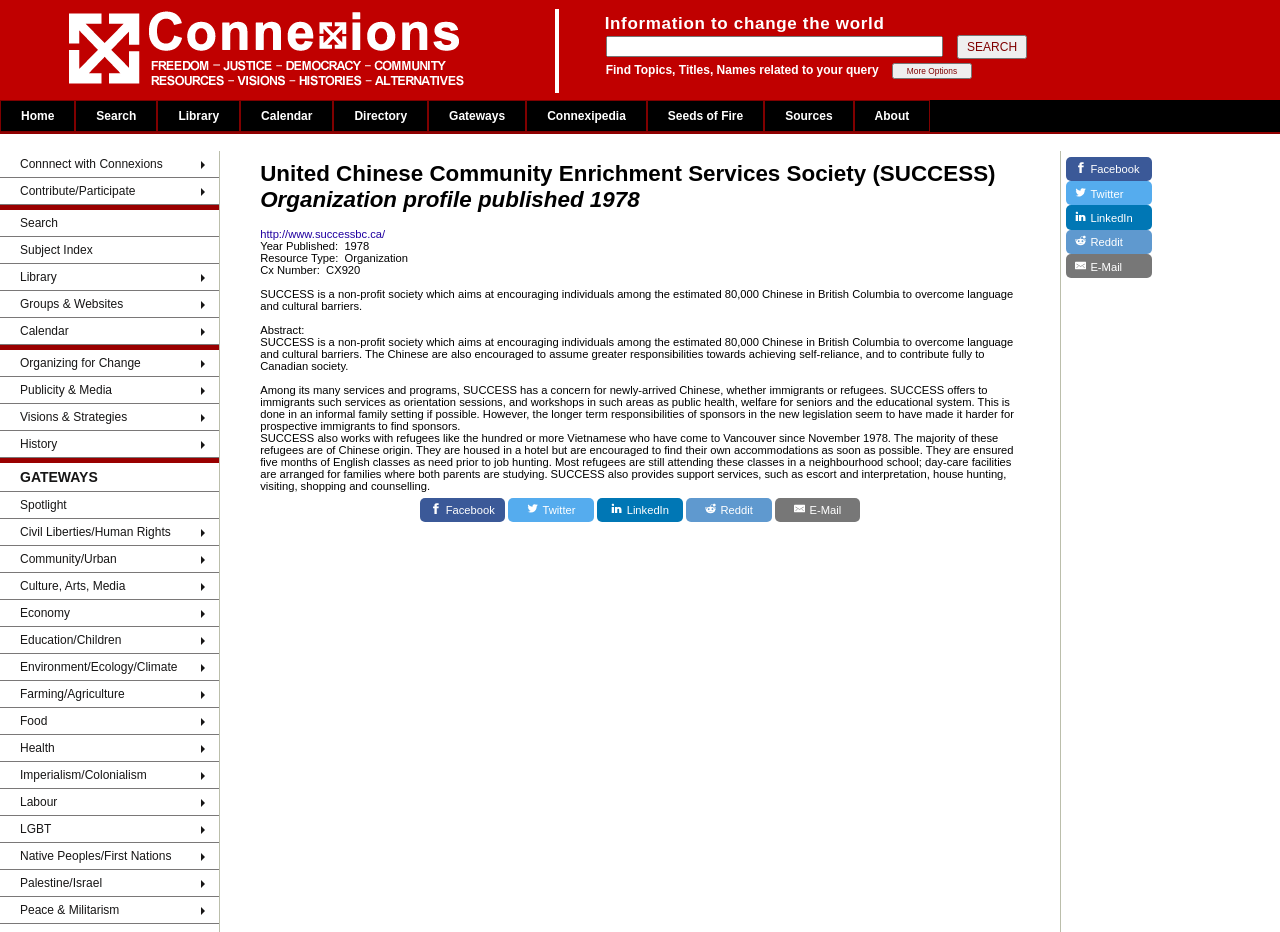Find the bounding box coordinates for the HTML element described as: "Include your group". The coordinates should consist of four float values between 0 and 1, i.e., [left, top, right, bottom].

[0.26, 0.202, 0.334, 0.218]